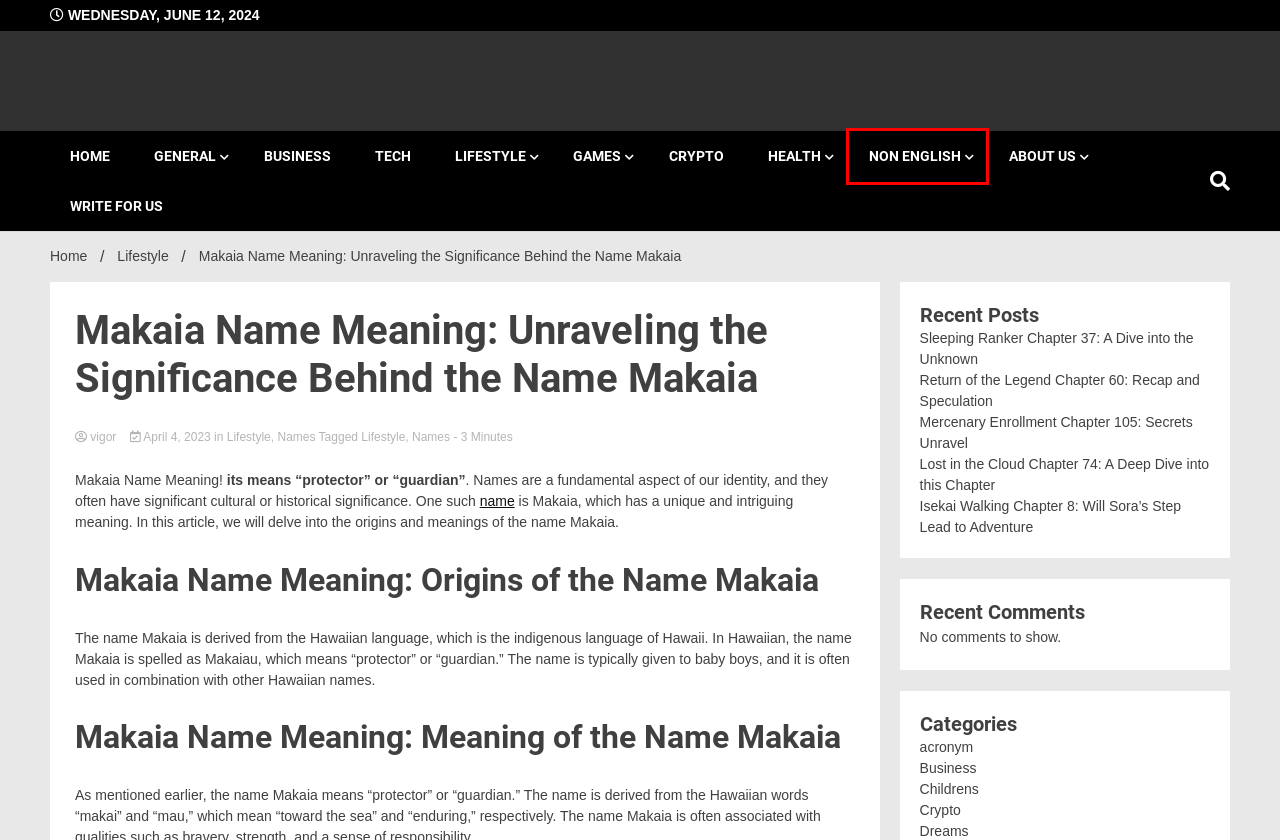Review the screenshot of a webpage that includes a red bounding box. Choose the most suitable webpage description that matches the new webpage after clicking the element within the red bounding box. Here are the candidates:
A. Isekai Walking Chapter 8: Will Sora's Step Lead To Adventure
B. Lost In The Cloud Chapter 74: A Deep Dive Into This Chapter
C. Crypto Archives - Vigorousism: The Best Magzine On Health And Lifestyle
D. Business Archives - Vigorousism: The Best Magzine On Health And Lifestyle
E. Games Archives - Vigorousism: The Best Magzine On Health And Lifestyle
F. Non English Archives - Vigorousism: The Best Magzine On Health And Lifestyle
G. Vigor, Author At Vigorousism: The Best Magzine On Health And Lifestyle
H. Names Archives - Vigorousism: The Best Magzine On Health And Lifestyle

F